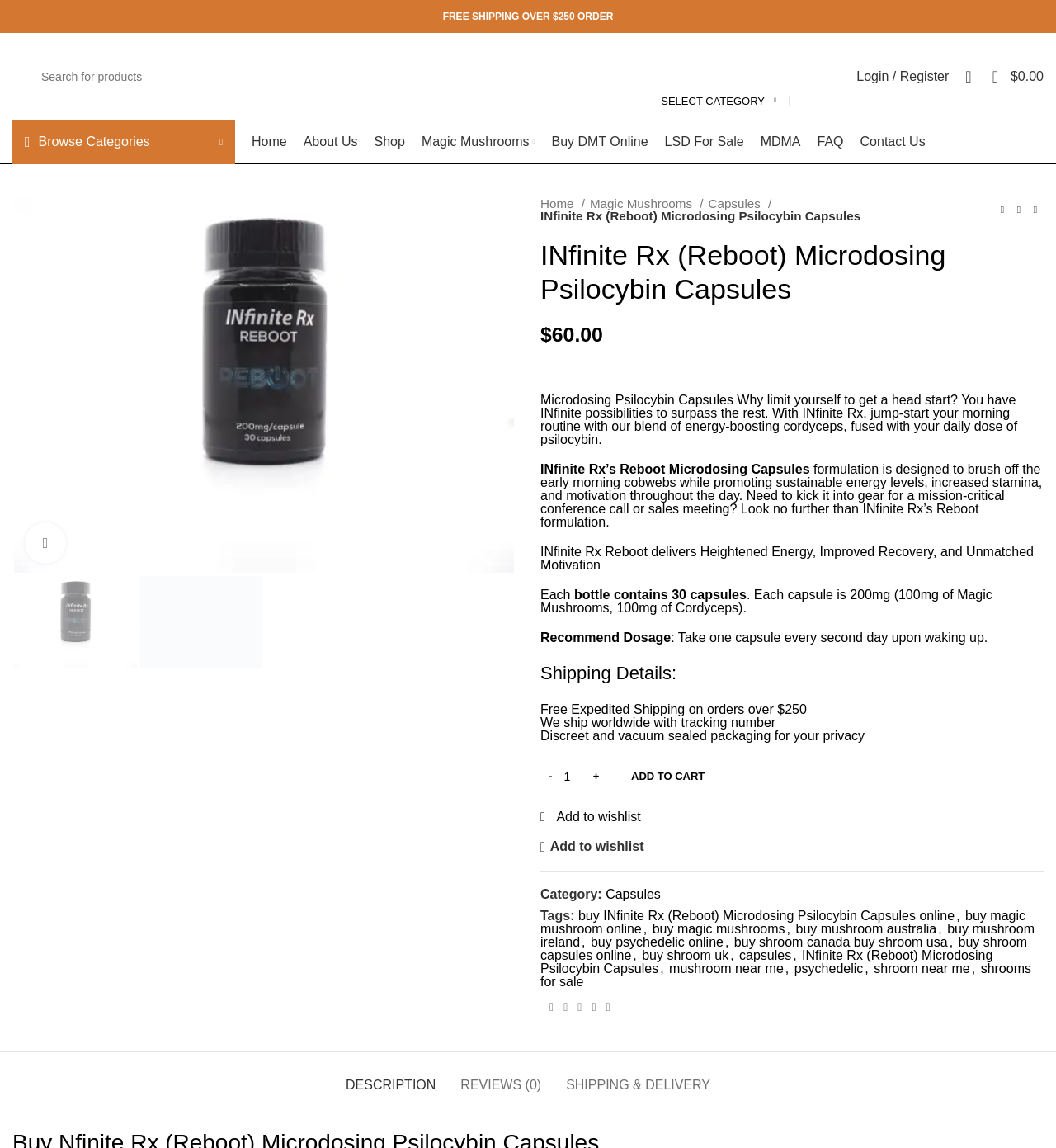How many capsules are in each bottle?
Based on the screenshot, respond with a single word or phrase.

30